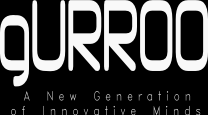Respond to the question with just a single word or phrase: 
What is the aesthetic of the design?

Sophisticated and contemporary